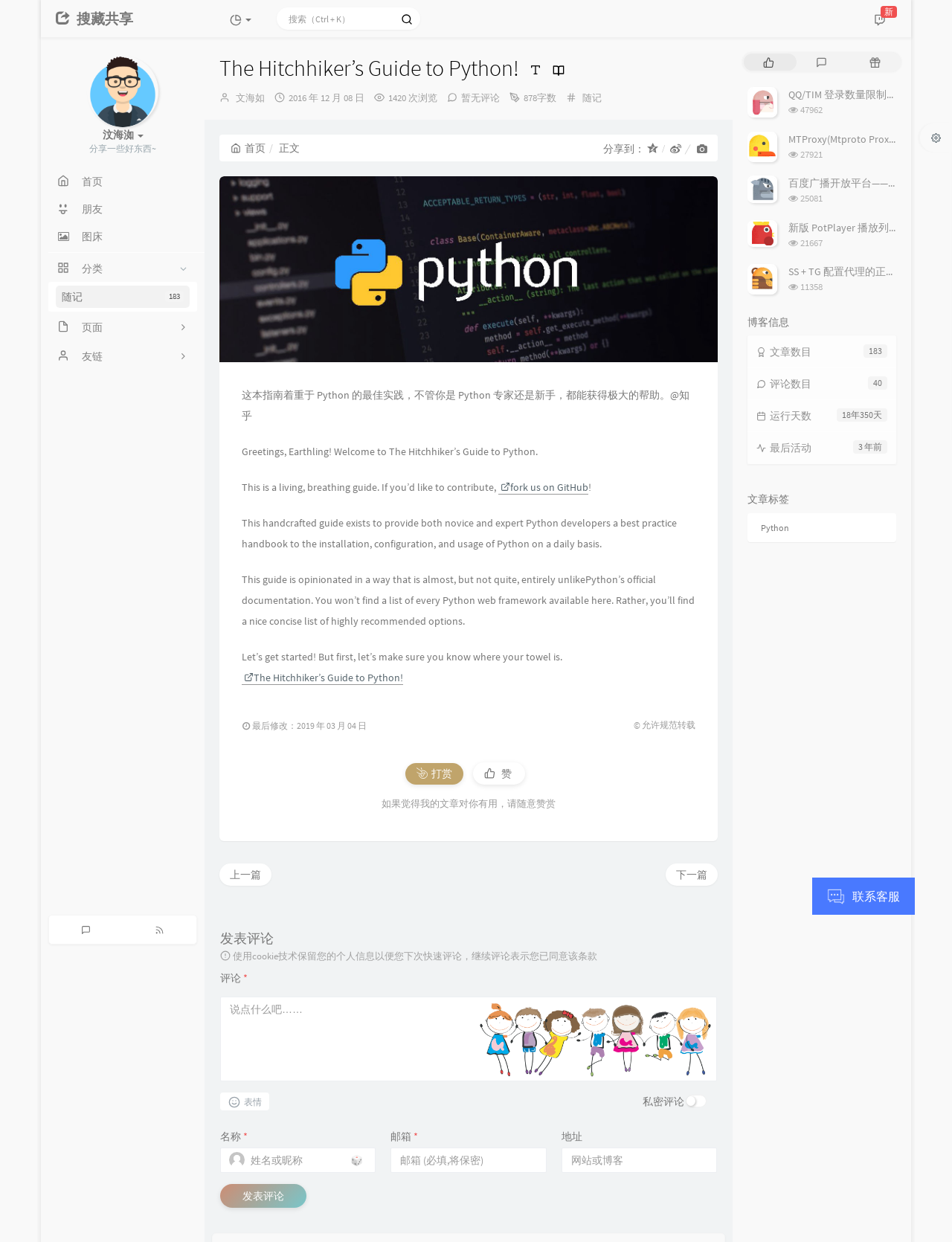Please reply to the following question using a single word or phrase: 
How many words are in this article?

878